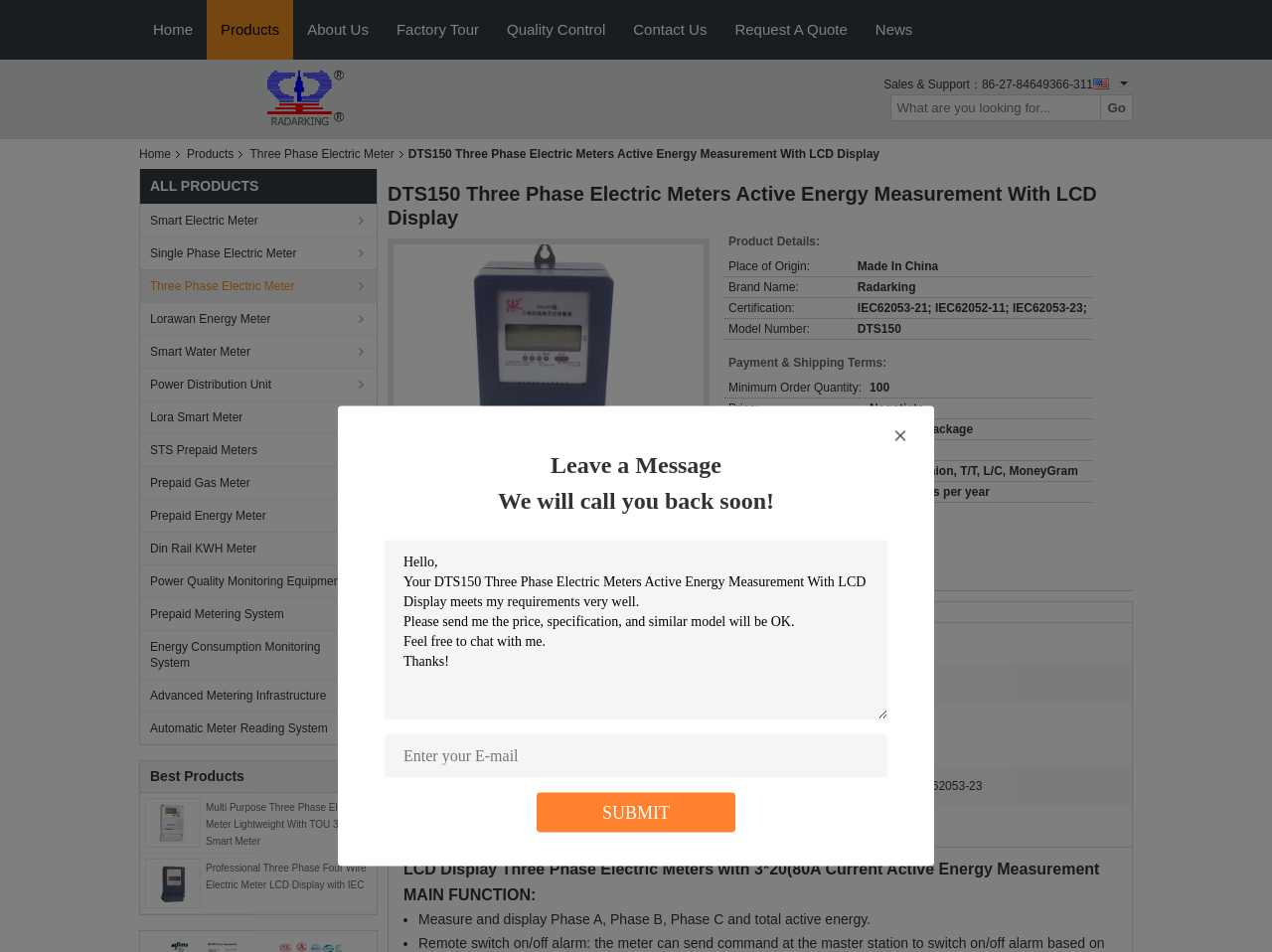Identify the bounding box coordinates for the element you need to click to achieve the following task: "Click the 'Home' link". Provide the bounding box coordinates as four float numbers between 0 and 1, in the form [left, top, right, bottom].

[0.109, 0.0, 0.163, 0.062]